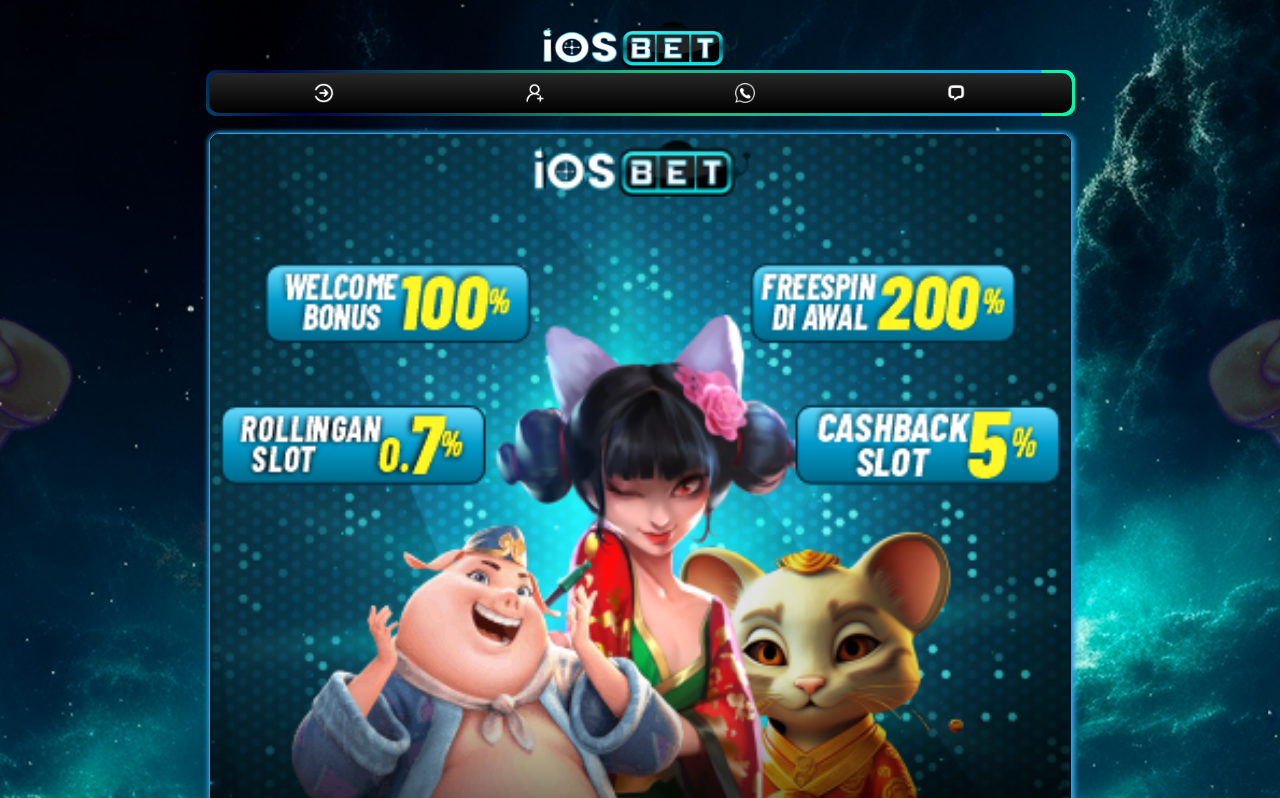Explain the webpage in detail, including its primary components.

The webpage appears to be the homepage of IOSBET, a online slot game platform in Indonesia. At the top, there is a large logo image of IOSBET, taking up about a quarter of the screen width. Below the logo, there are four identical buttons, evenly spaced and aligned horizontally, each containing a small image. These buttons seem to be navigation links, but their exact functions are not specified. The buttons are positioned near the top of the page, with the first one starting from about a quarter of the screen width from the left edge, and the last one ending at about three-quarters of the screen width from the left edge.